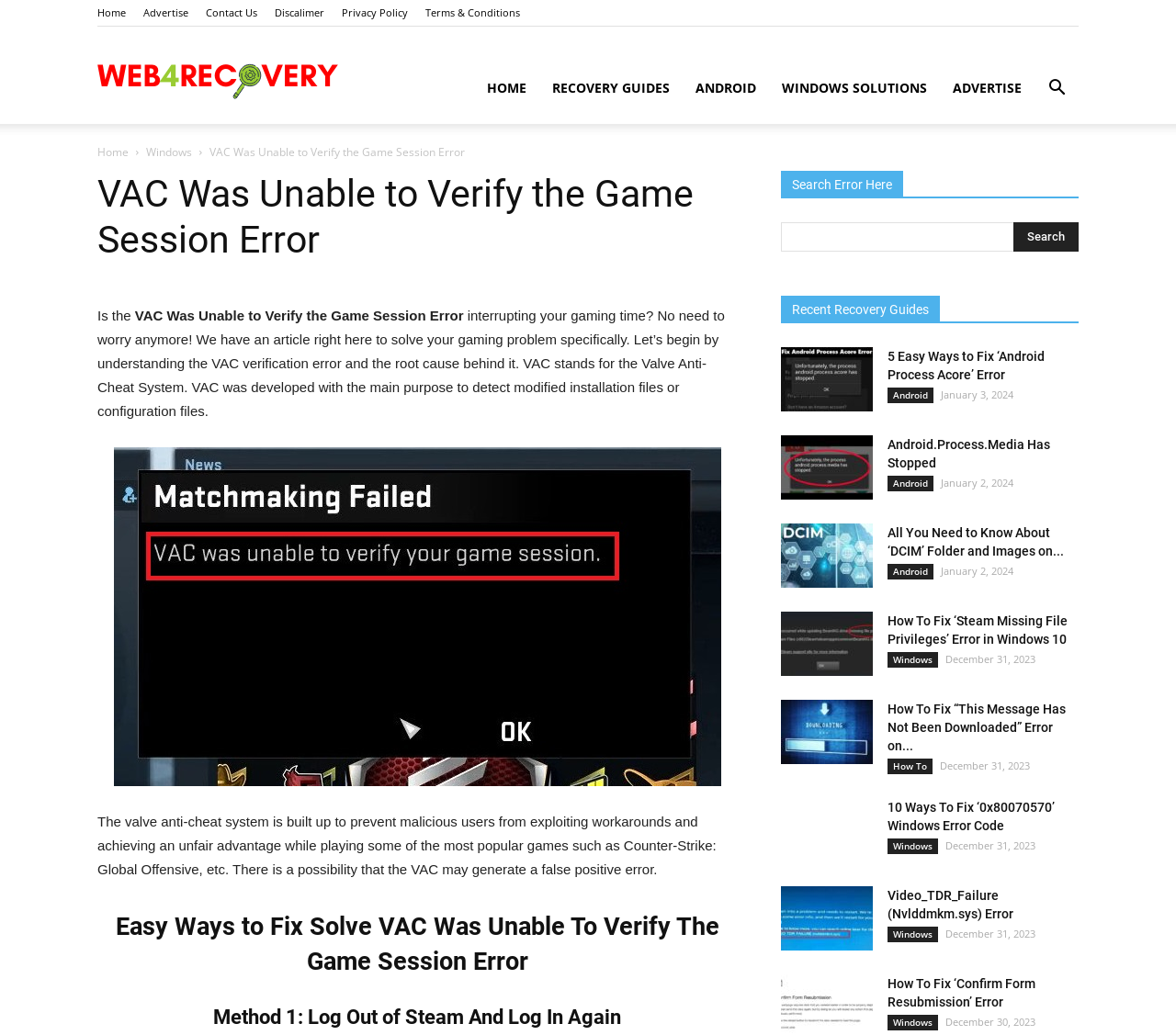Point out the bounding box coordinates of the section to click in order to follow this instruction: "Fix the Steam Missing File Privileges Error".

[0.664, 0.591, 0.742, 0.653]